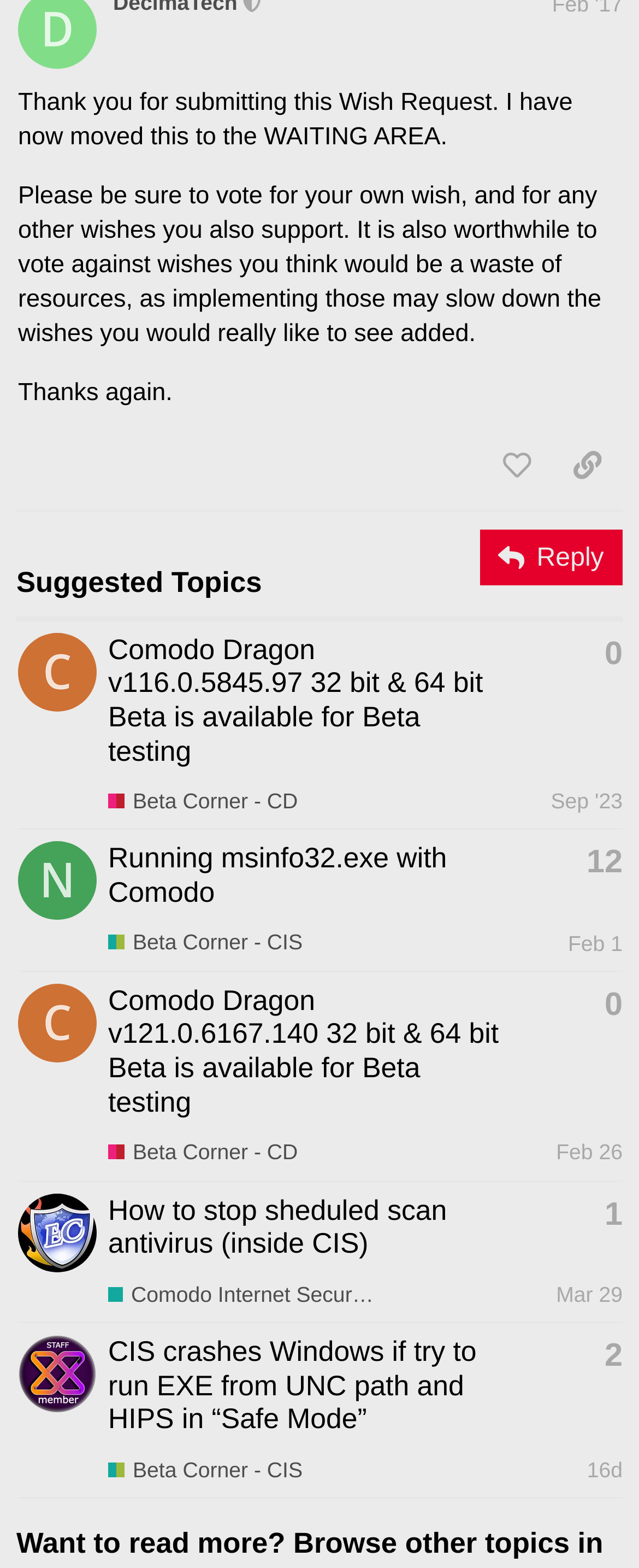Highlight the bounding box coordinates of the element you need to click to perform the following instruction: "Click the 'This topic has 0 replies' button."

[0.946, 0.407, 0.974, 0.428]